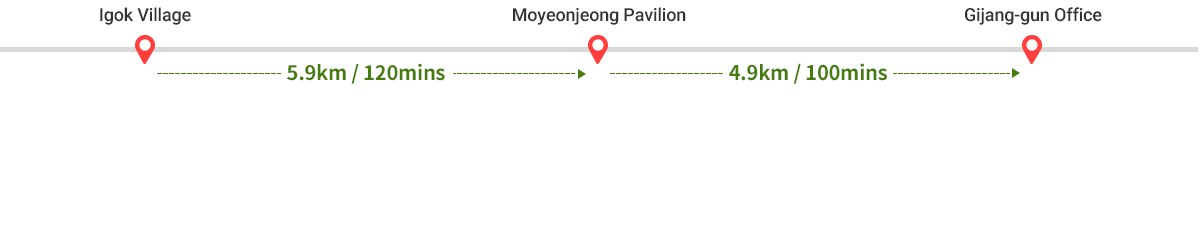Describe every aspect of the image in depth.

The image depicts a route map highlighting key locations along Route 9-2, which stretches from Igok Village to Gijang-gun Office. Each point of interest is marked with a red pin, indicating the starting point at Igok Village, the midway point at Moyeonjeong Pavilion, and the destination at Gijang-gun Office. 

Connecting these points are green arrows accompanied by textual information that details the distances and expected travel times: a distance of 5.9 kilometers with an estimated time of 120 minutes from Igok Village to Moyeonjeong Pavilion, followed by a 4.9-kilometer segment requiring about 100 minutes to reach Gijang-gun Office. The clean and organized layout provides essential navigational information for hikers and trekkers looking to explore this scenic route, which features beautiful landscapes and cultural sites along the way.